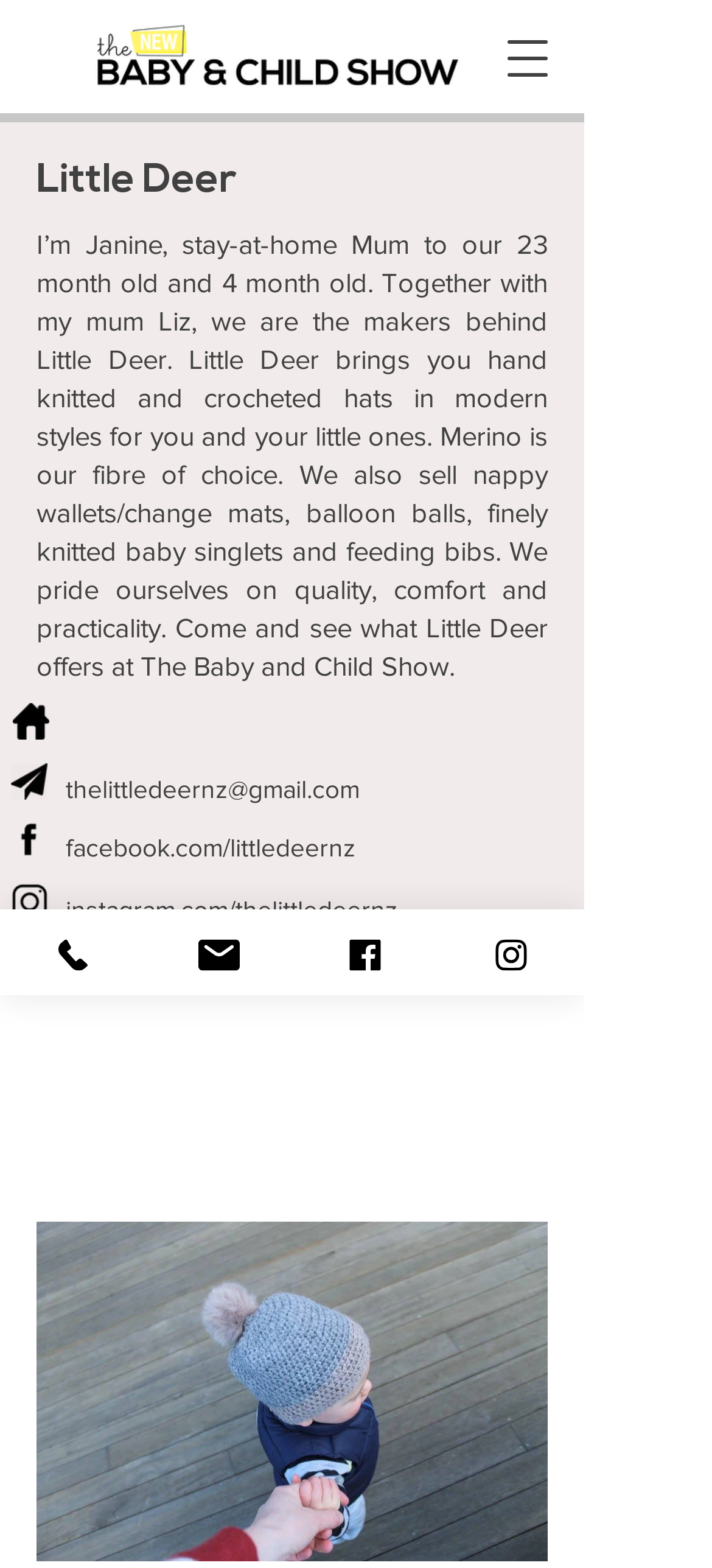How many social media platforms are linked on the webpage?
Please utilize the information in the image to give a detailed response to the question.

There are three social media links on the webpage: 'facebook.com/littledeernz', 'instagram.com/thelittledeernz', and an email link 'thelittledeernz@gmail.com'.